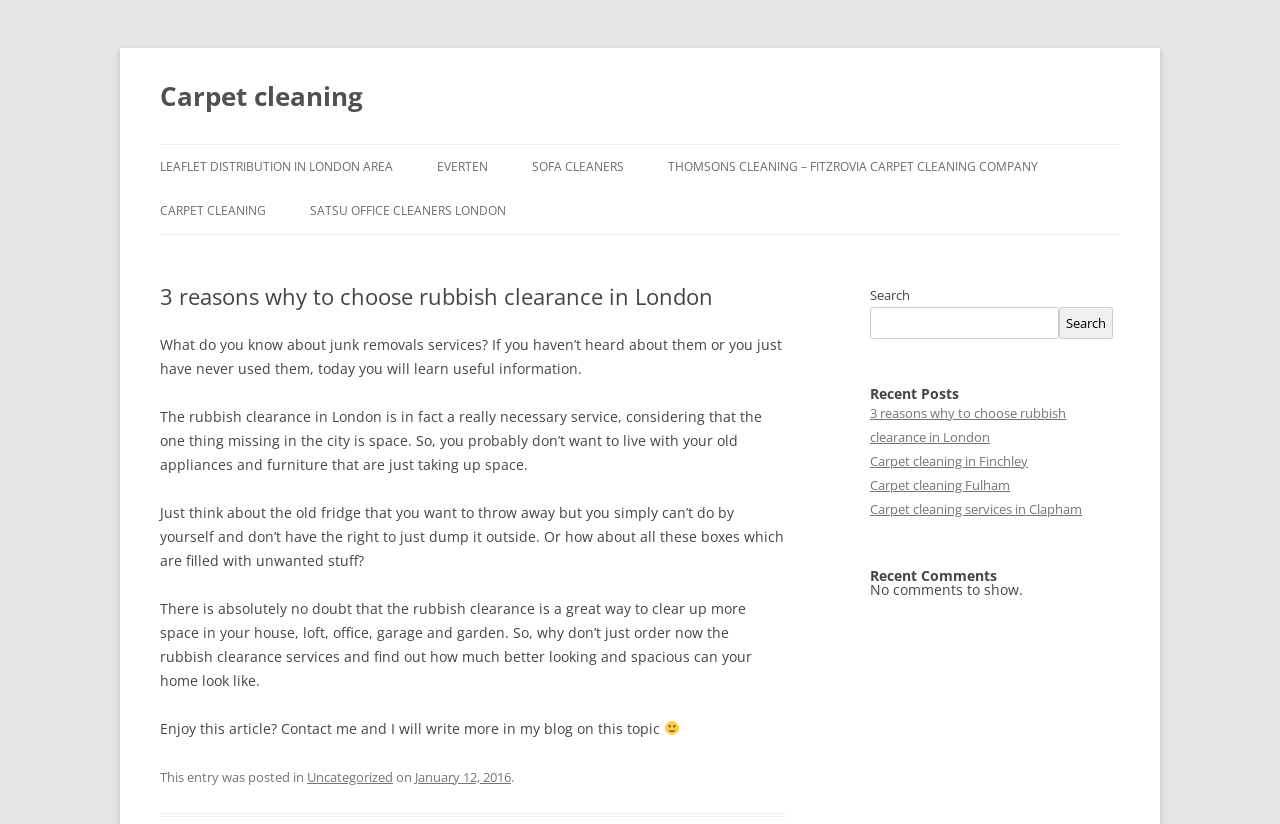Observe the image and answer the following question in detail: Is there a call-to-action in the article?

At the end of the article, there is a sentence that says 'So, why don’t just order now the rubbish clearance services and find out how much better looking and spacious can your home look like.' This sentence can be considered a call-to-action, as it encourages readers to take action and order the services.